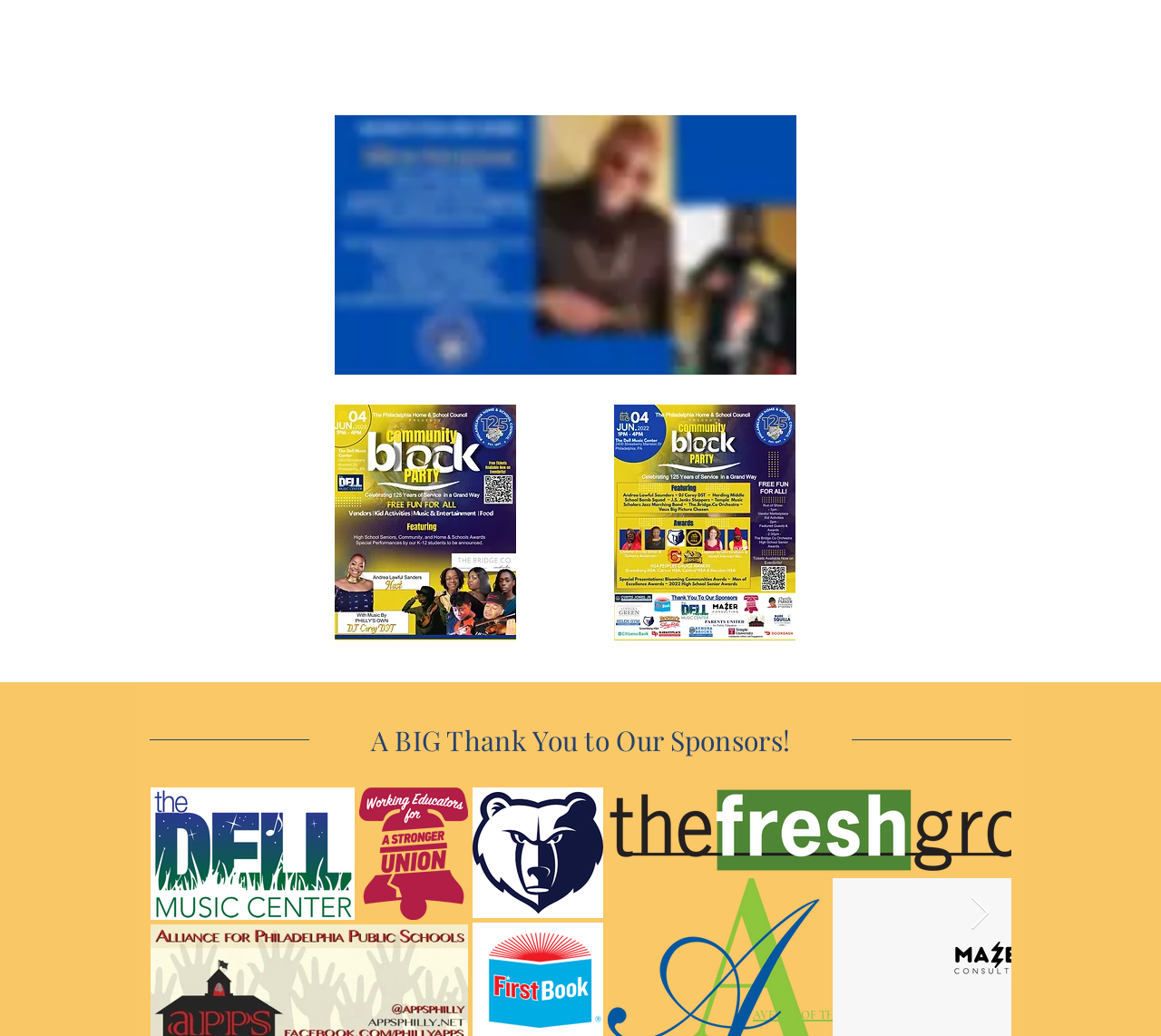What is the text of the first heading?
By examining the image, provide a one-word or phrase answer.

A BIG Thank You to Our Sponsors!